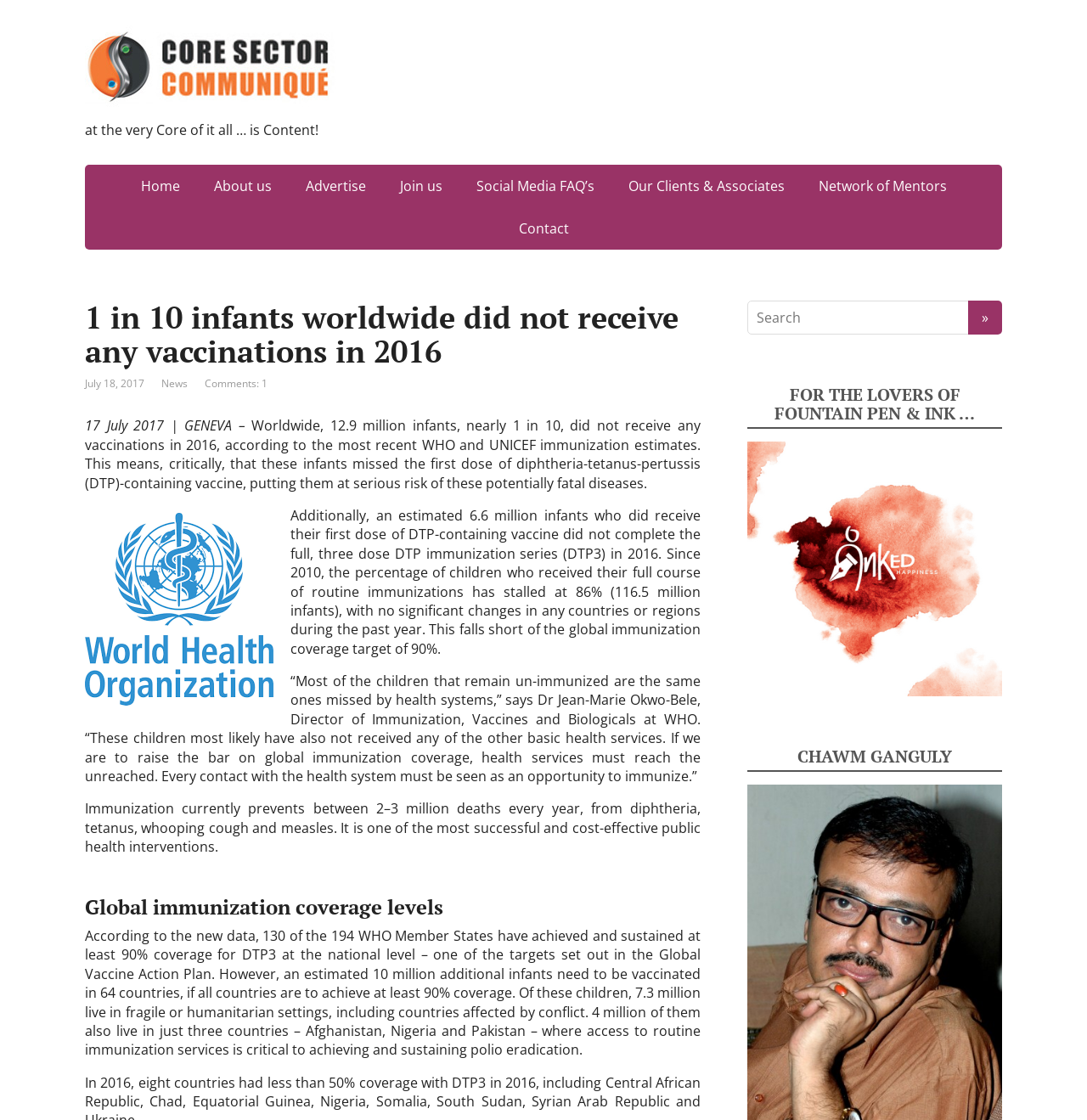Use the details in the image to answer the question thoroughly: 
What is the main topic of this webpage?

Based on the content of the webpage, it appears to be discussing vaccinations, specifically the fact that 1 in 10 infants worldwide did not receive any vaccinations in 2016. The webpage provides statistics and quotes from experts in the field.